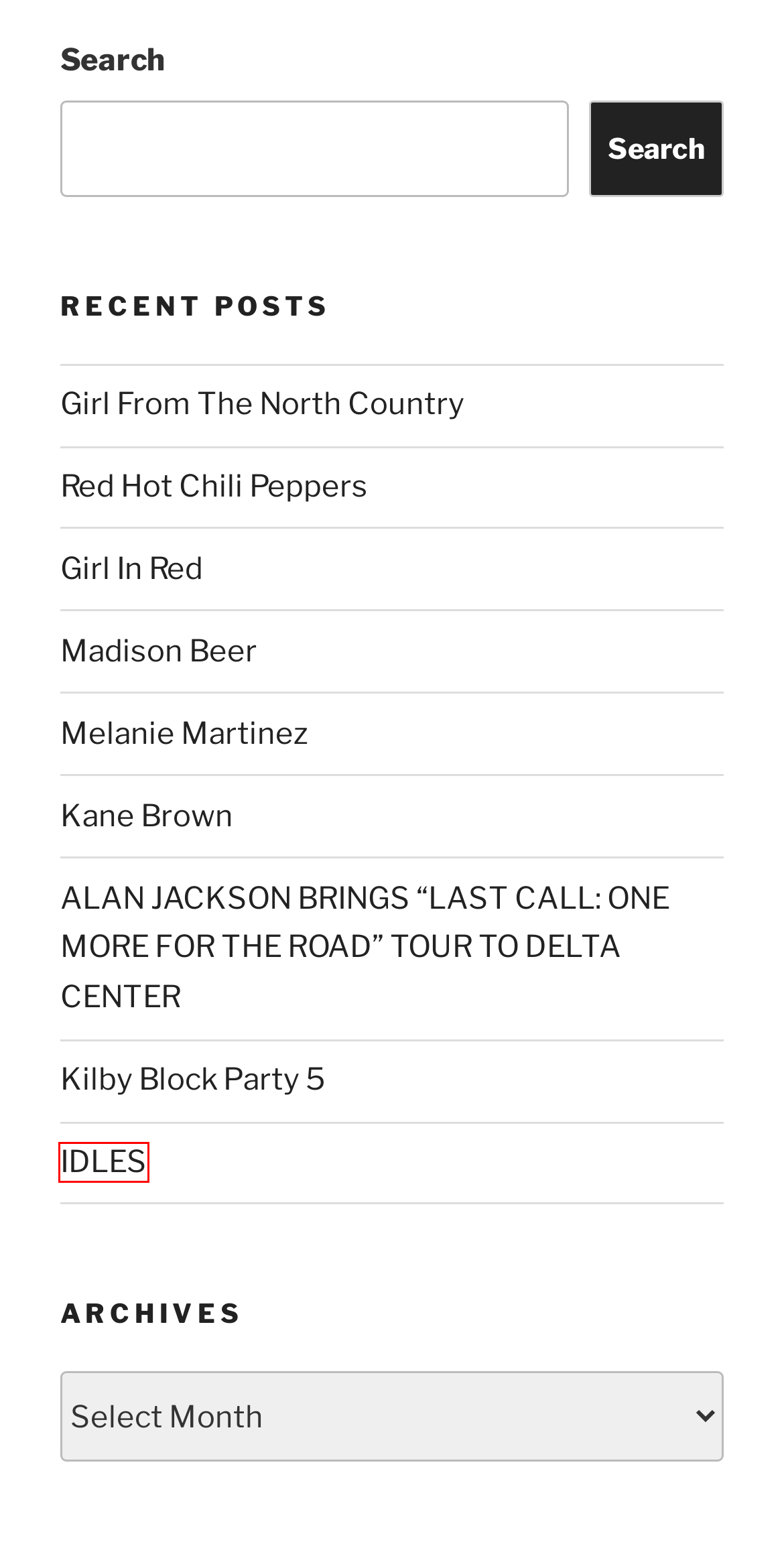Examine the screenshot of a webpage with a red bounding box around a UI element. Your task is to identify the webpage description that best corresponds to the new webpage after clicking the specified element. The given options are:
A. ALAN JACKSON BRINGS "LAST CALL: ONE MORE FOR THE ROAD" TOUR TO DELTA CENTER - Utah Concert Review
B. Melanie Martinez - Utah Concert Review
C. Girl In Red - Utah Concert Review
D. Madison Beer - Utah Concert Review
E. Red Hot Chili Peppers - Utah Concert Review
F. Girl From The North Country - Utah Concert Review
G. Kilby Block Party 5 - Utah Concert Review
H. IDLES - Utah Concert Review

H